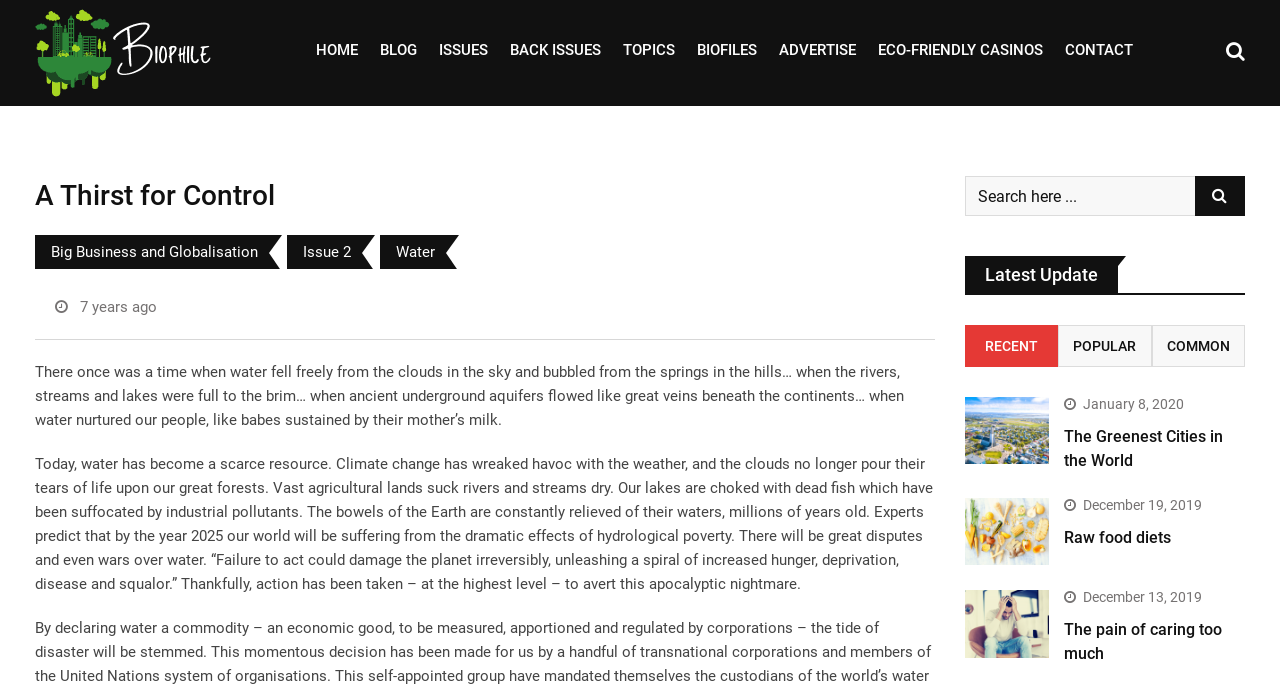Could you specify the bounding box coordinates for the clickable section to complete the following instruction: "Click on the 'CONTACT' link"?

[0.825, 0.0, 0.892, 0.146]